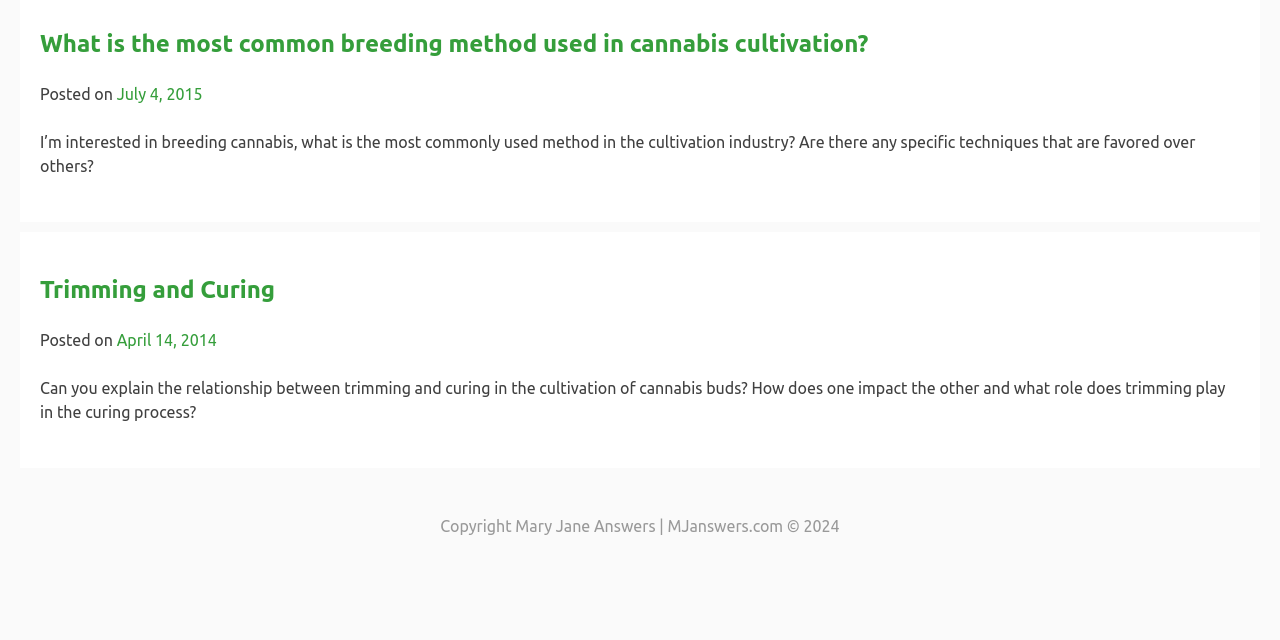Provide the bounding box coordinates in the format (top-left x, top-left y, bottom-right x, bottom-right y). All values are floating point numbers between 0 and 1. Determine the bounding box coordinate of the UI element described as: Trimming and Curing

[0.031, 0.431, 0.215, 0.473]